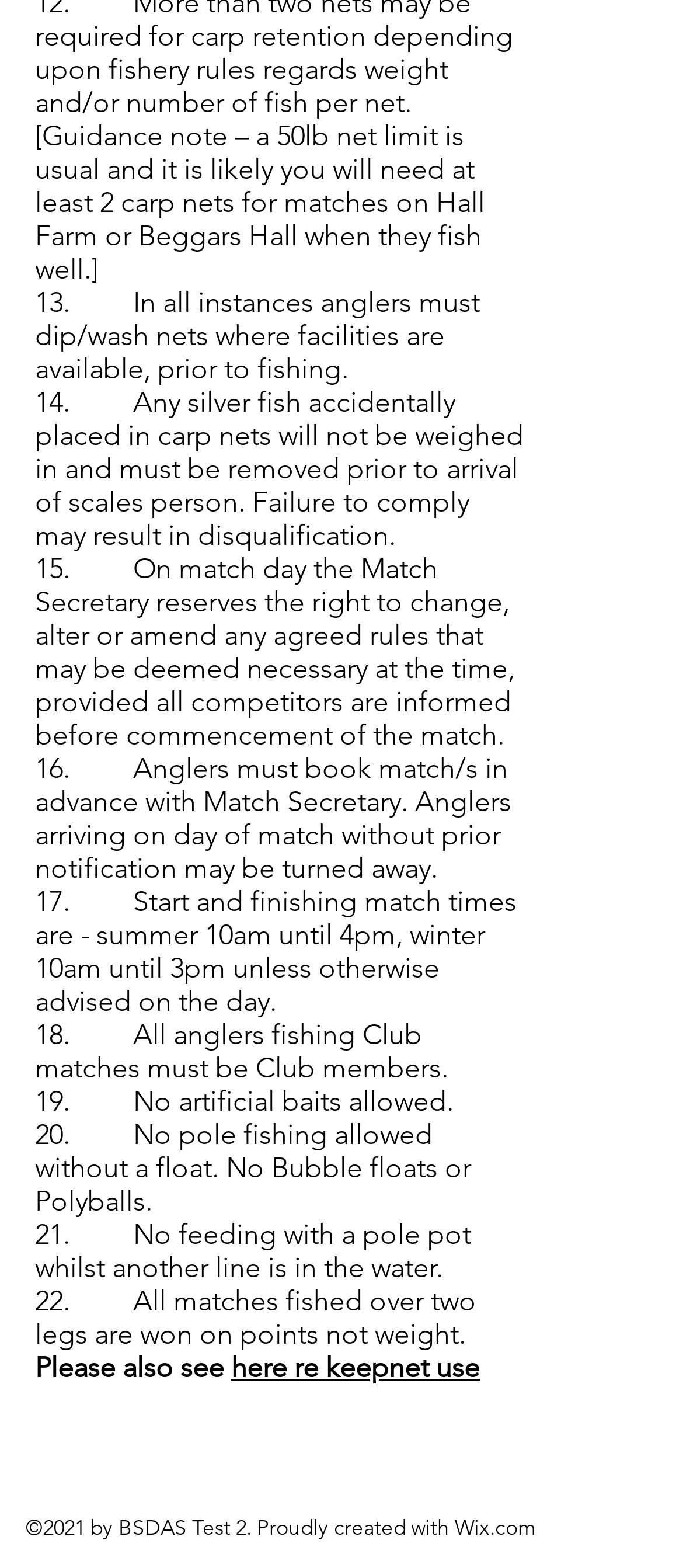Bounding box coordinates are specified in the format (top-left x, top-left y, bottom-right x, bottom-right y). All values are floating point numbers bounded between 0 and 1. Please provide the bounding box coordinate of the region this sentence describes: All rights Reserved

None